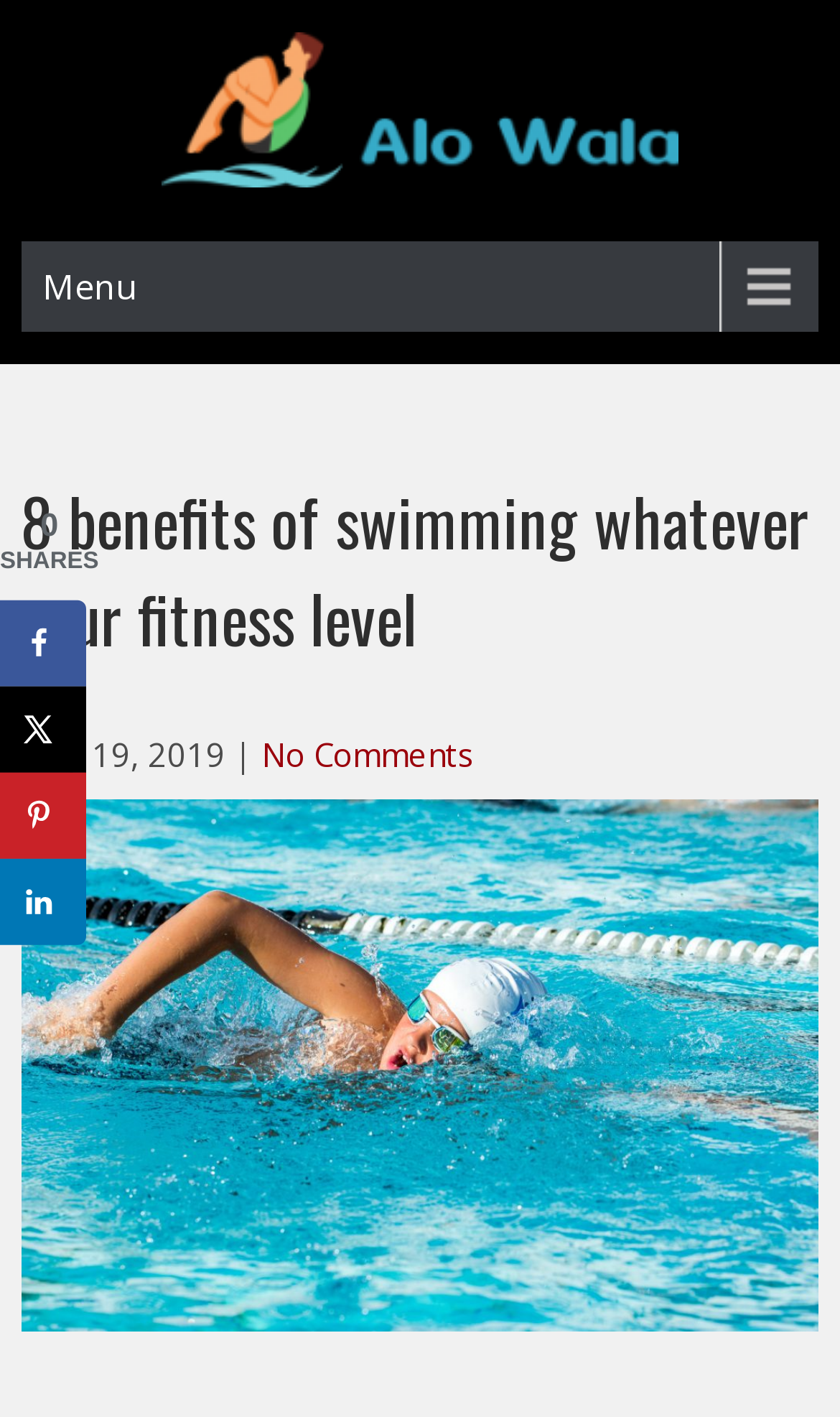Refer to the image and provide an in-depth answer to the question:
What is the date of the article?

I found the date of the article by looking at the static text element that says 'May 19, 2019' which is located below the main heading.